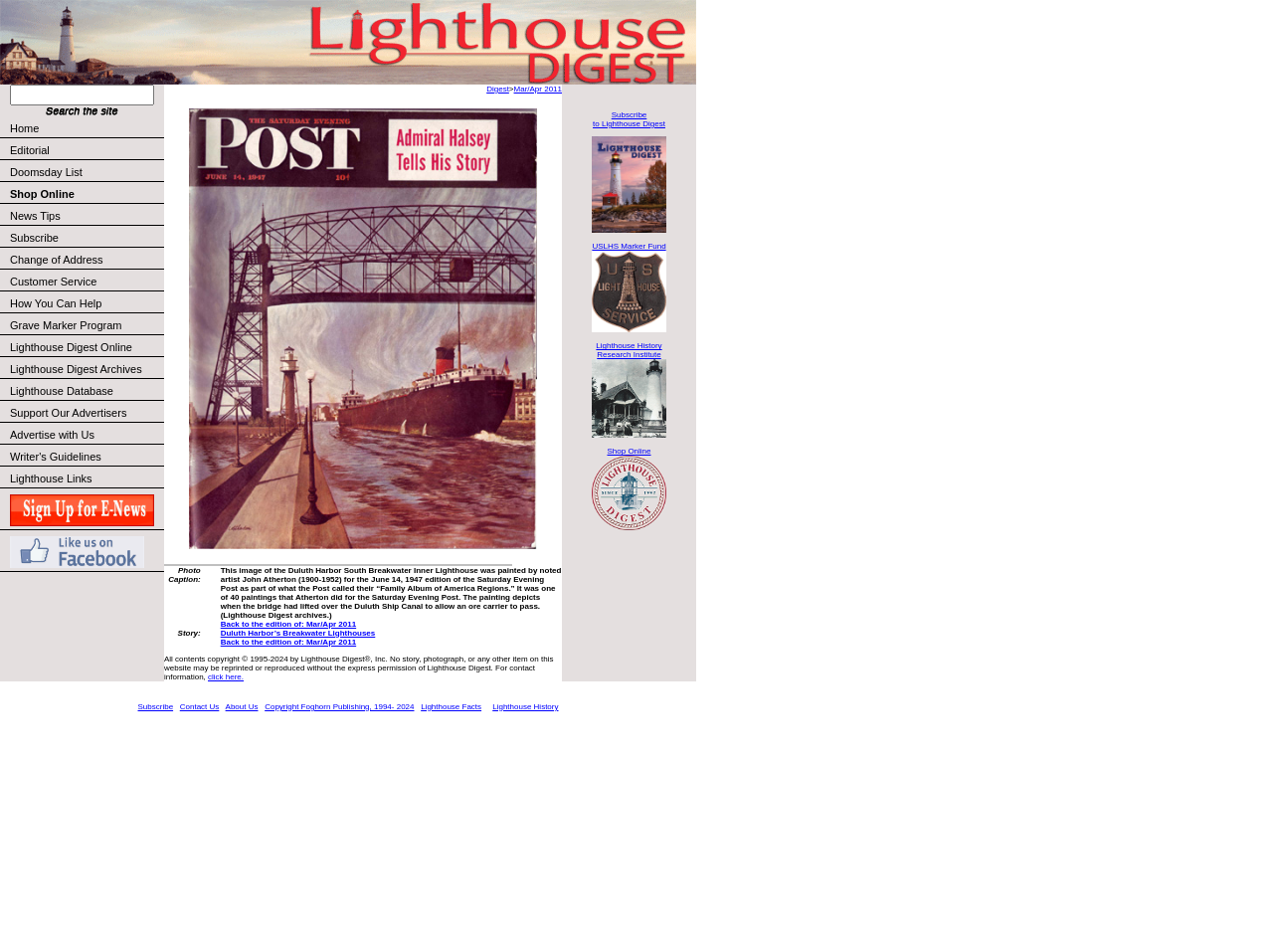What is the purpose of the USLHS Marker Fund?
Please ensure your answer is as detailed and informative as possible.

I searched the webpage and found a link to the USLHS Marker Fund, but there is no description of its purpose on this webpage.